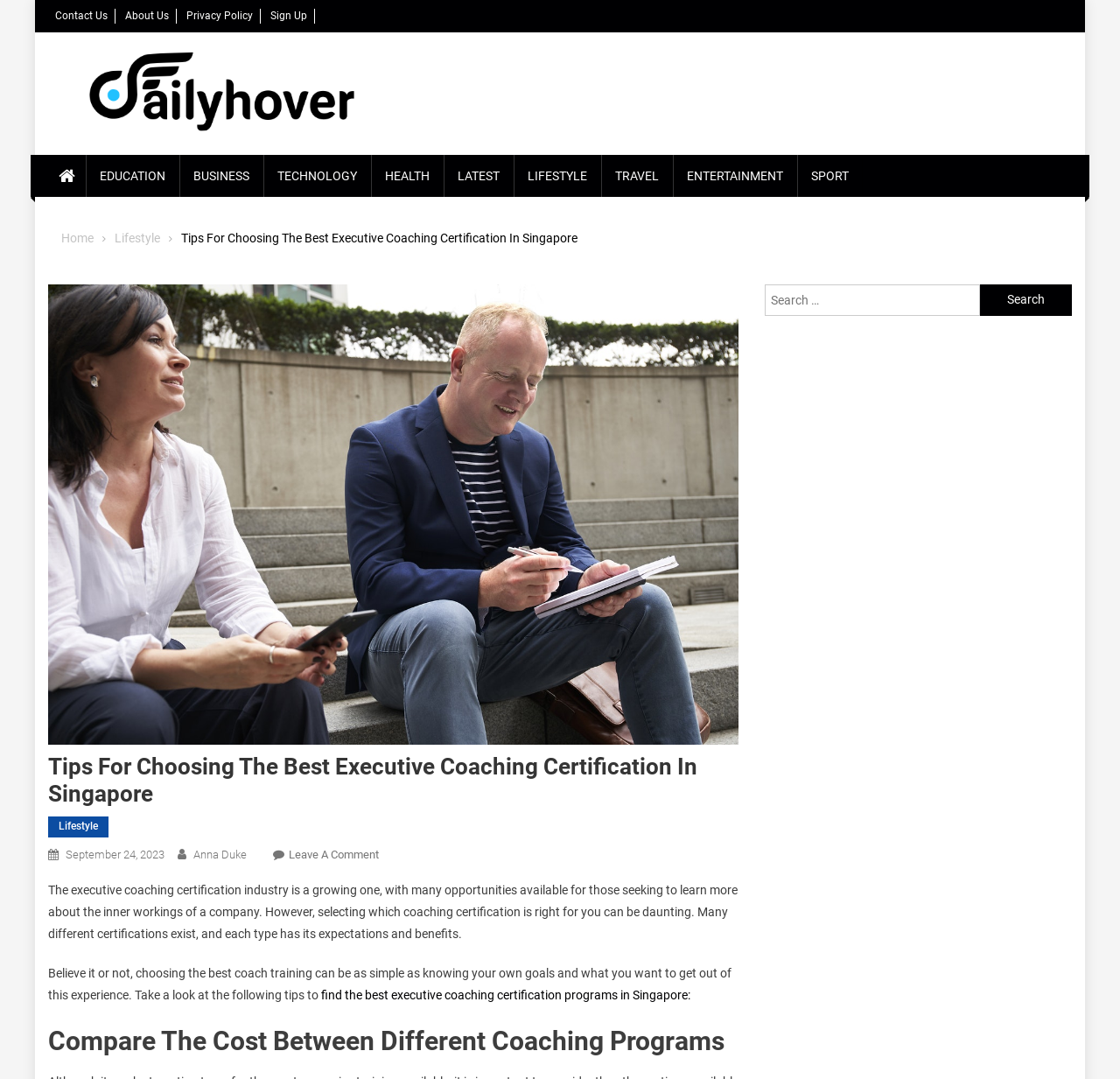Write an exhaustive caption that covers the webpage's main aspects.

The webpage is about executive coaching certification, specifically providing tips for choosing the best one in Singapore. At the top, there are several links to other pages, including "Contact Us", "About Us", "Privacy Policy", and "Sign Up". Below these links, there is a section with multiple links to different categories, such as "EDUCATION", "BUSINESS", "TECHNOLOGY", and more.

To the right of these category links, there is a navigation section with breadcrumbs, showing the current page's location in the website's hierarchy. Below this, there is a header section with a title "Tips For Choosing The Best Executive Coaching Certification In Singapore" and an image related to certification.

The main content of the page starts with a brief introduction to the executive coaching certification industry, followed by a series of paragraphs and headings that provide tips for choosing the best certification program. The text explains that selecting a certification program can be daunting, but knowing one's goals and expectations can make the process simpler.

There is also a search bar located at the bottom right of the page, allowing users to search for specific content on the website. Above the search bar, there is a complementary section that takes up a significant portion of the page's width.